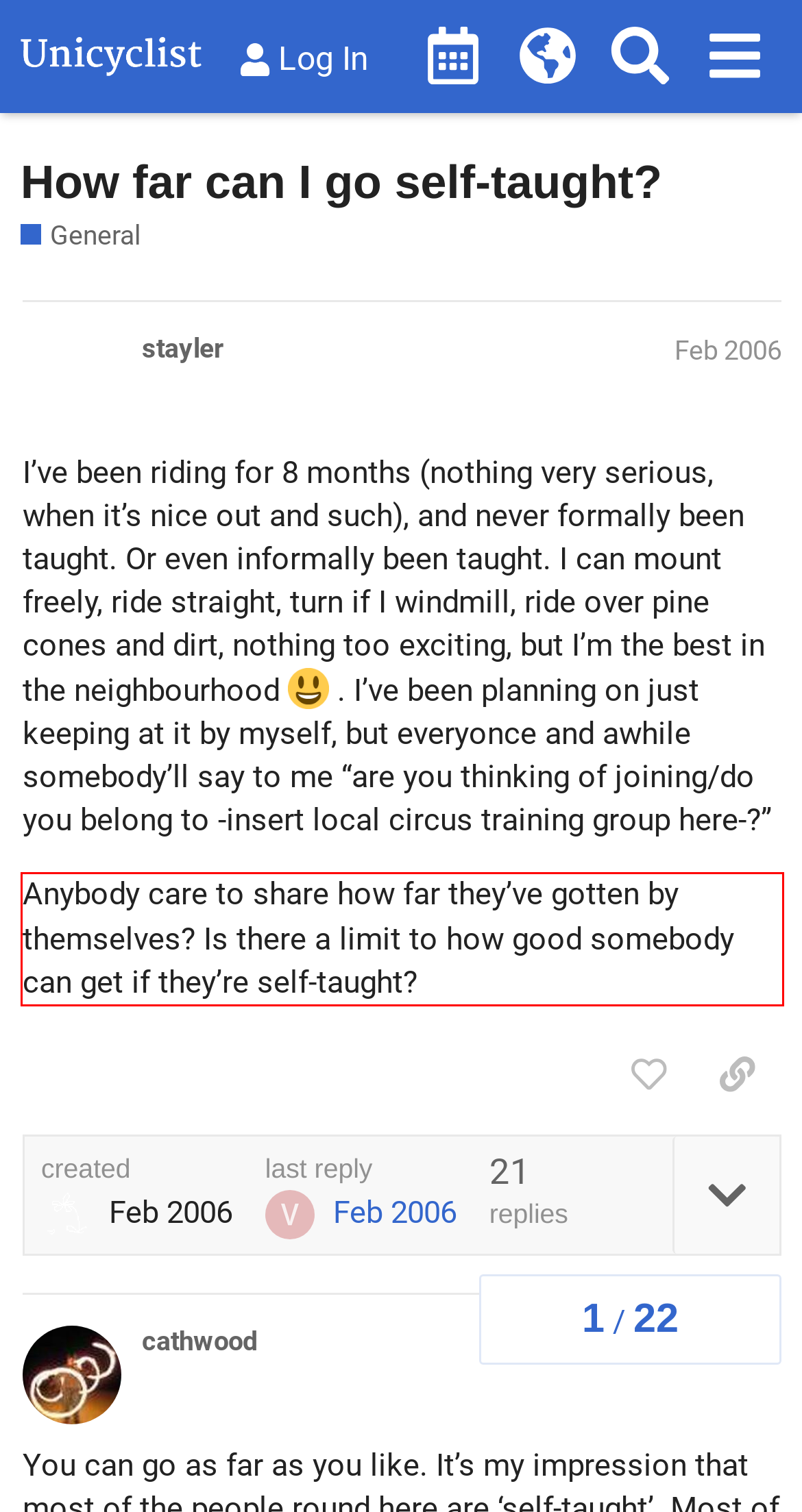Examine the webpage screenshot and use OCR to obtain the text inside the red bounding box.

Anybody care to share how far they’ve gotten by themselves? Is there a limit to how good somebody can get if they’re self-taught?